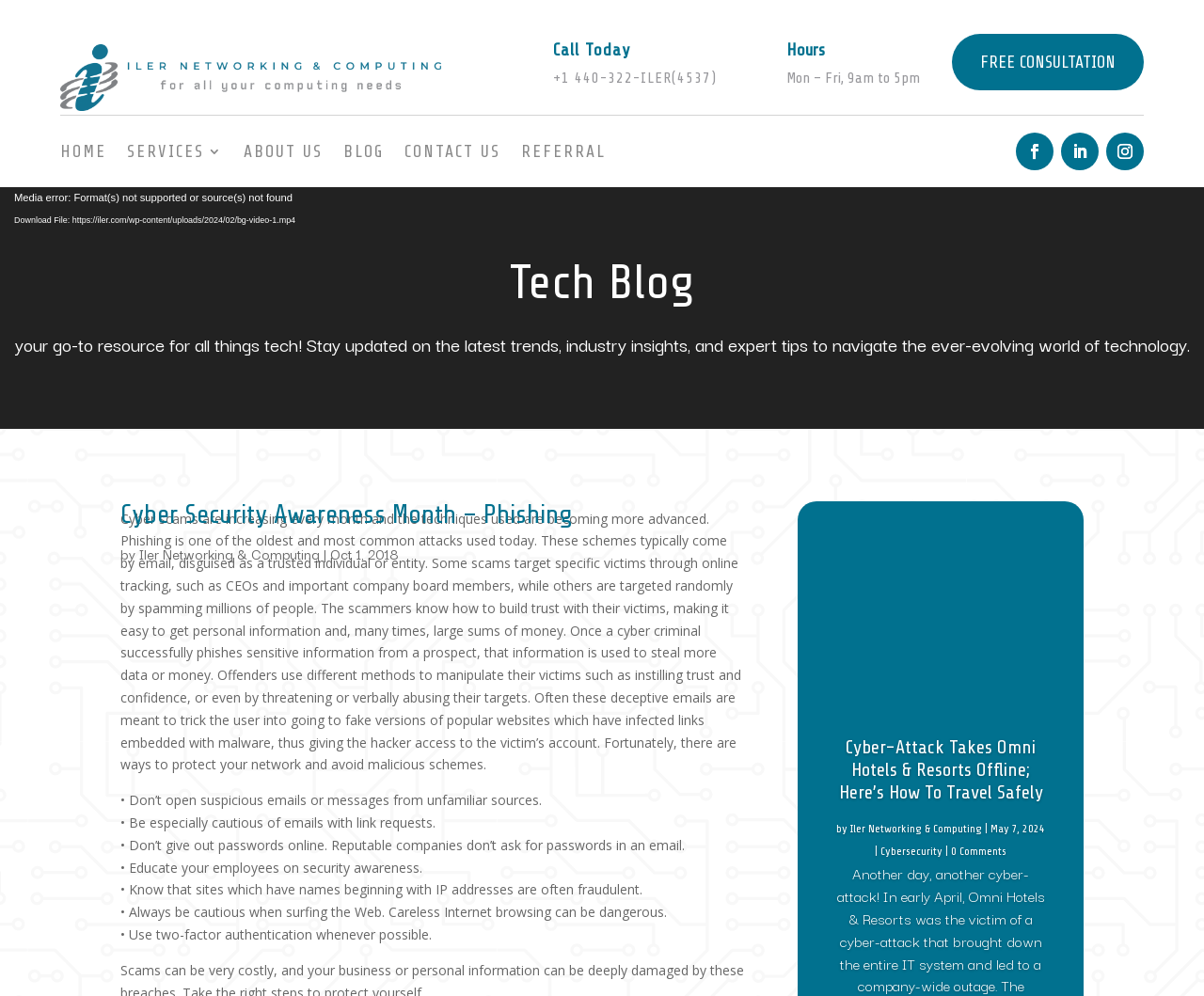Identify the bounding box coordinates of the region I need to click to complete this instruction: "Click the 'FREE CONSULTATION' link".

[0.791, 0.034, 0.95, 0.09]